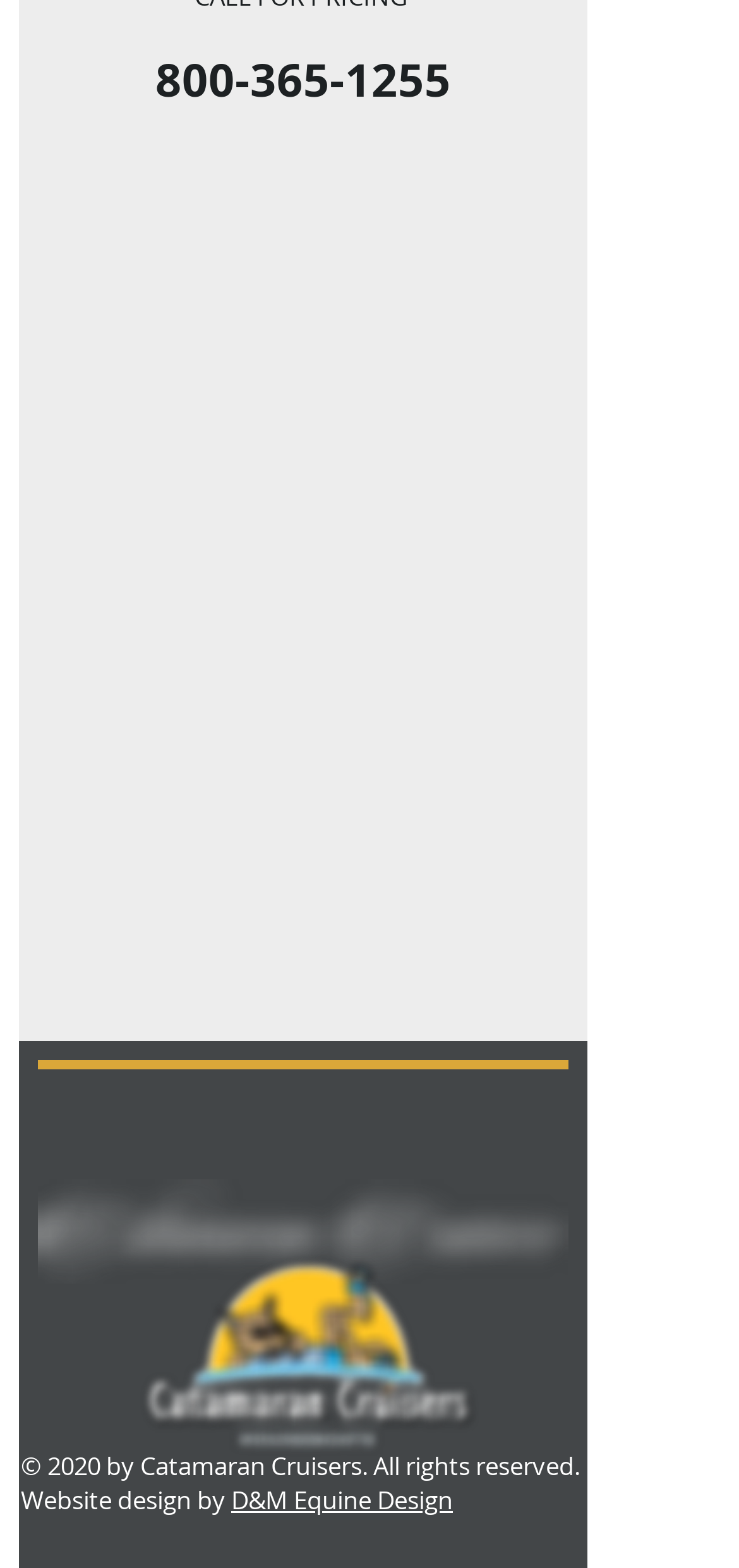Use a single word or phrase to answer the question: 
What is the name of the company?

Catamaran Cruisers